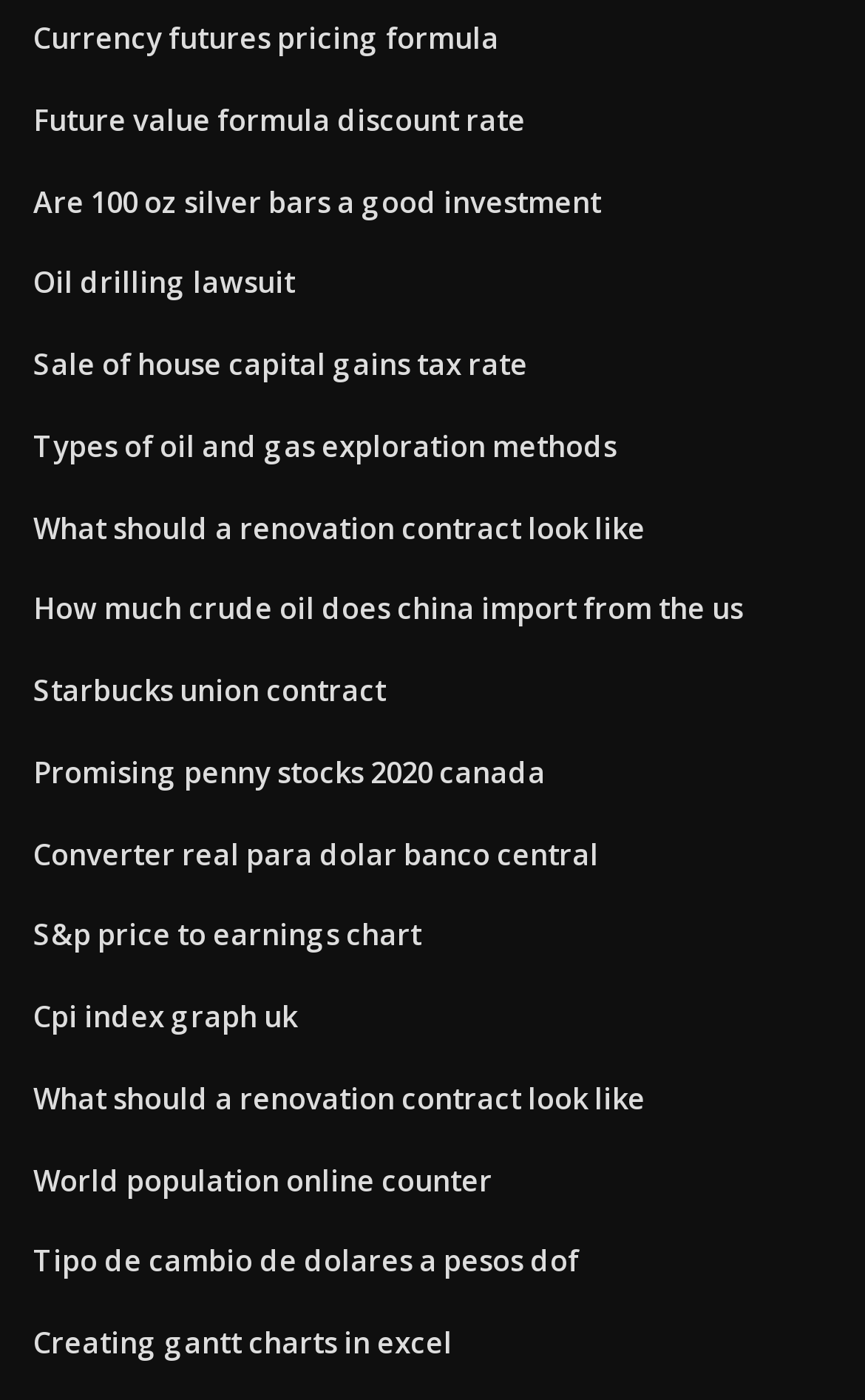Predict the bounding box of the UI element based on the description: "Starbucks union contract". The coordinates should be four float numbers between 0 and 1, formatted as [left, top, right, bottom].

[0.038, 0.479, 0.446, 0.507]